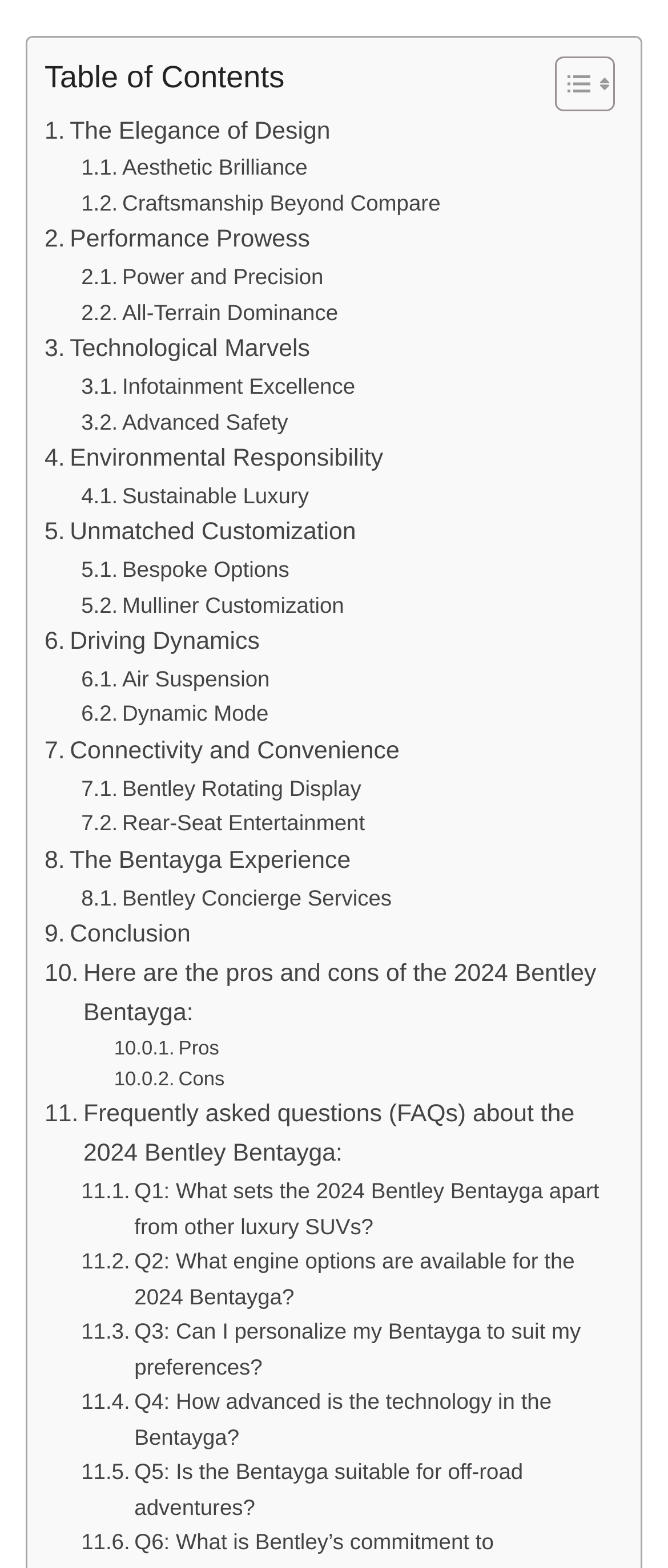How many FAQs are listed on the webpage?
Based on the image content, provide your answer in one word or a short phrase.

5